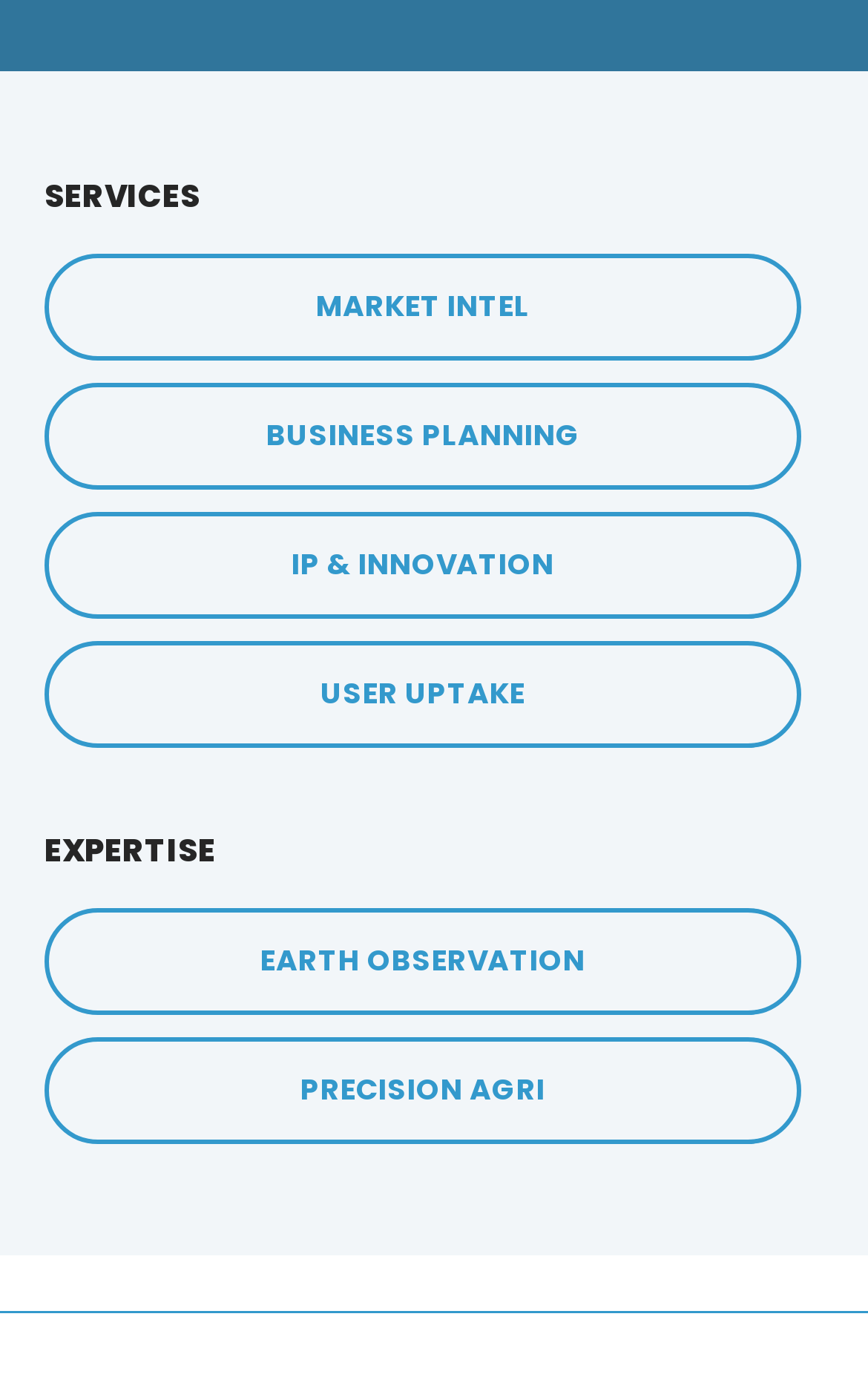Identify the bounding box of the HTML element described as: "S".

None